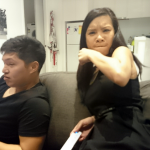What is in the background of the image?
Please answer the question with a single word or phrase, referencing the image.

White refrigerator